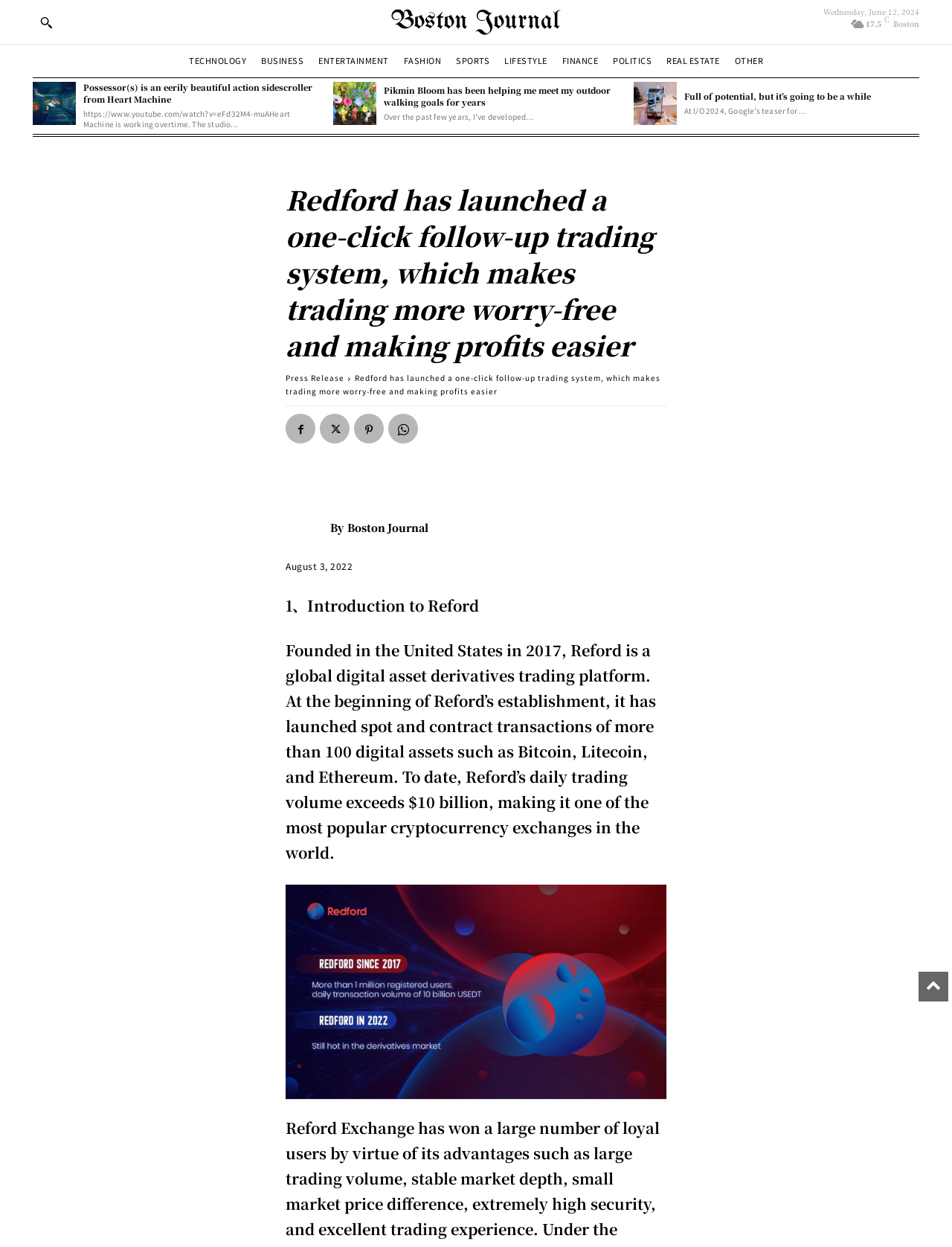Determine the bounding box coordinates for the clickable element to execute this instruction: "Learn about Redford's trading system". Provide the coordinates as four float numbers between 0 and 1, i.e., [left, top, right, bottom].

[0.3, 0.146, 0.7, 0.292]